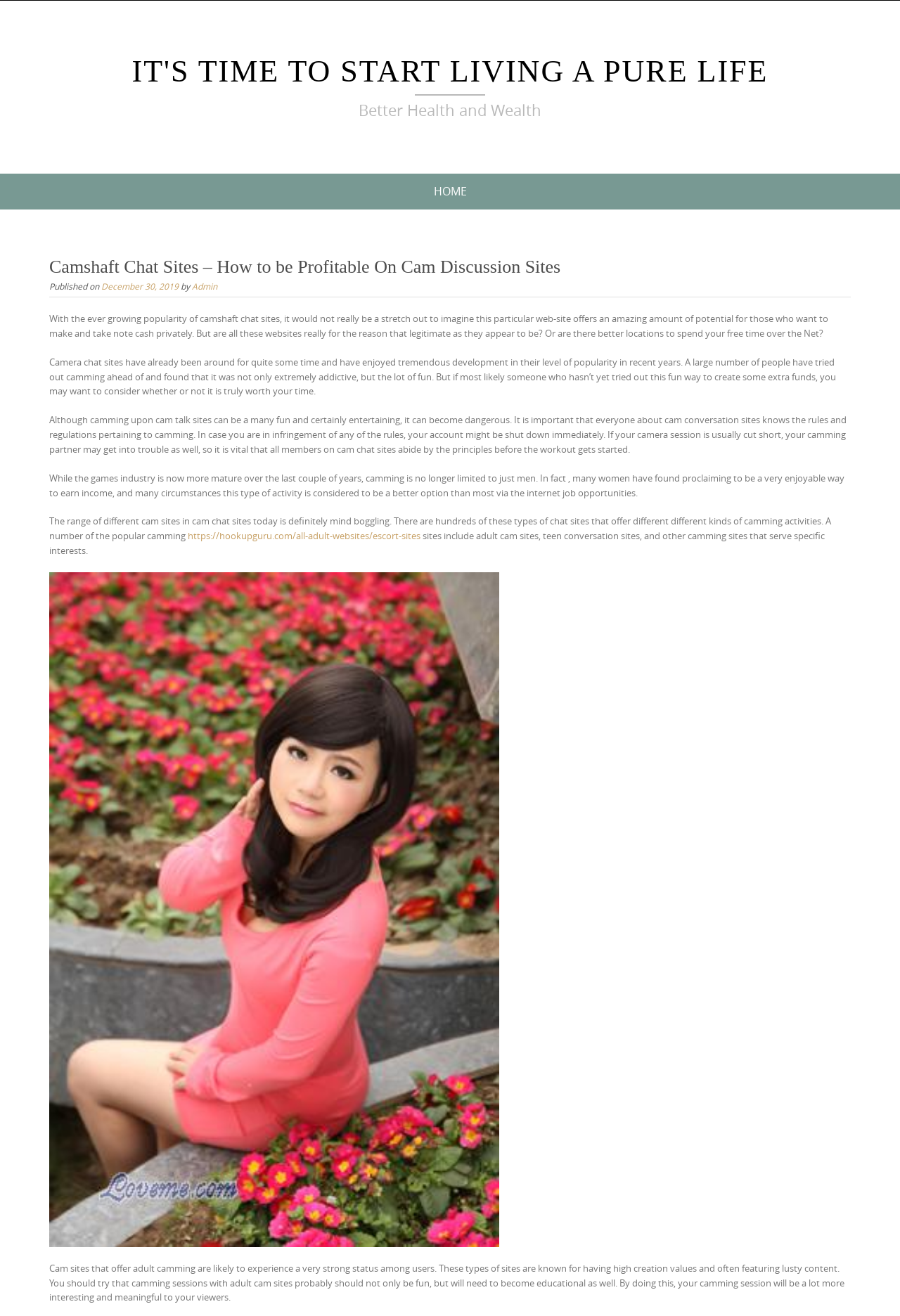Why is it important to know the rules on cam chat sites?
Use the information from the screenshot to give a comprehensive response to the question.

The webpage emphasizes the importance of knowing the rules and regulations on cam chat sites to avoid account shutdown and potential trouble for camming partners if the rules are not followed.